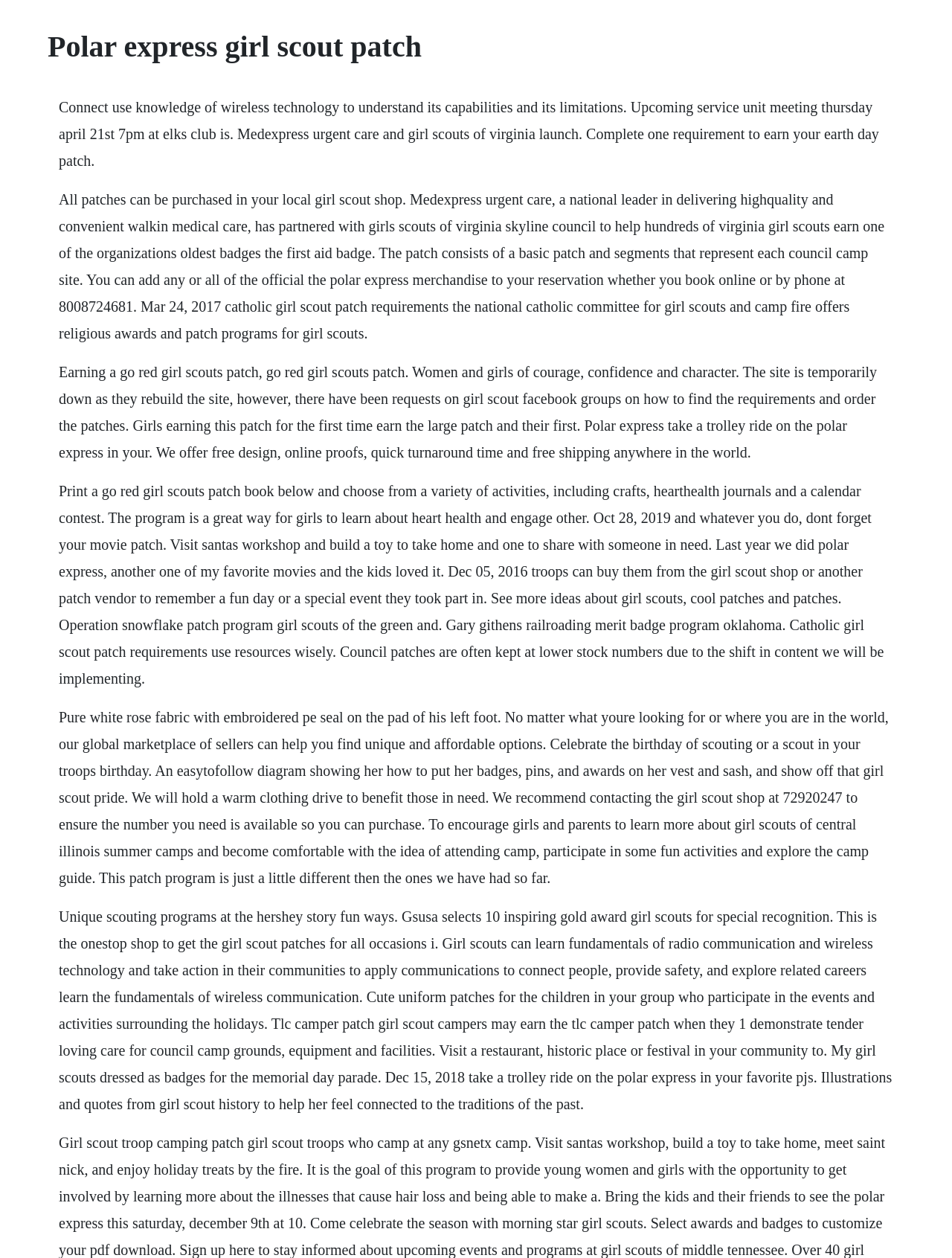Reply to the question below using a single word or brief phrase:
What can be purchased in a local Girl Scout shop?

Patches